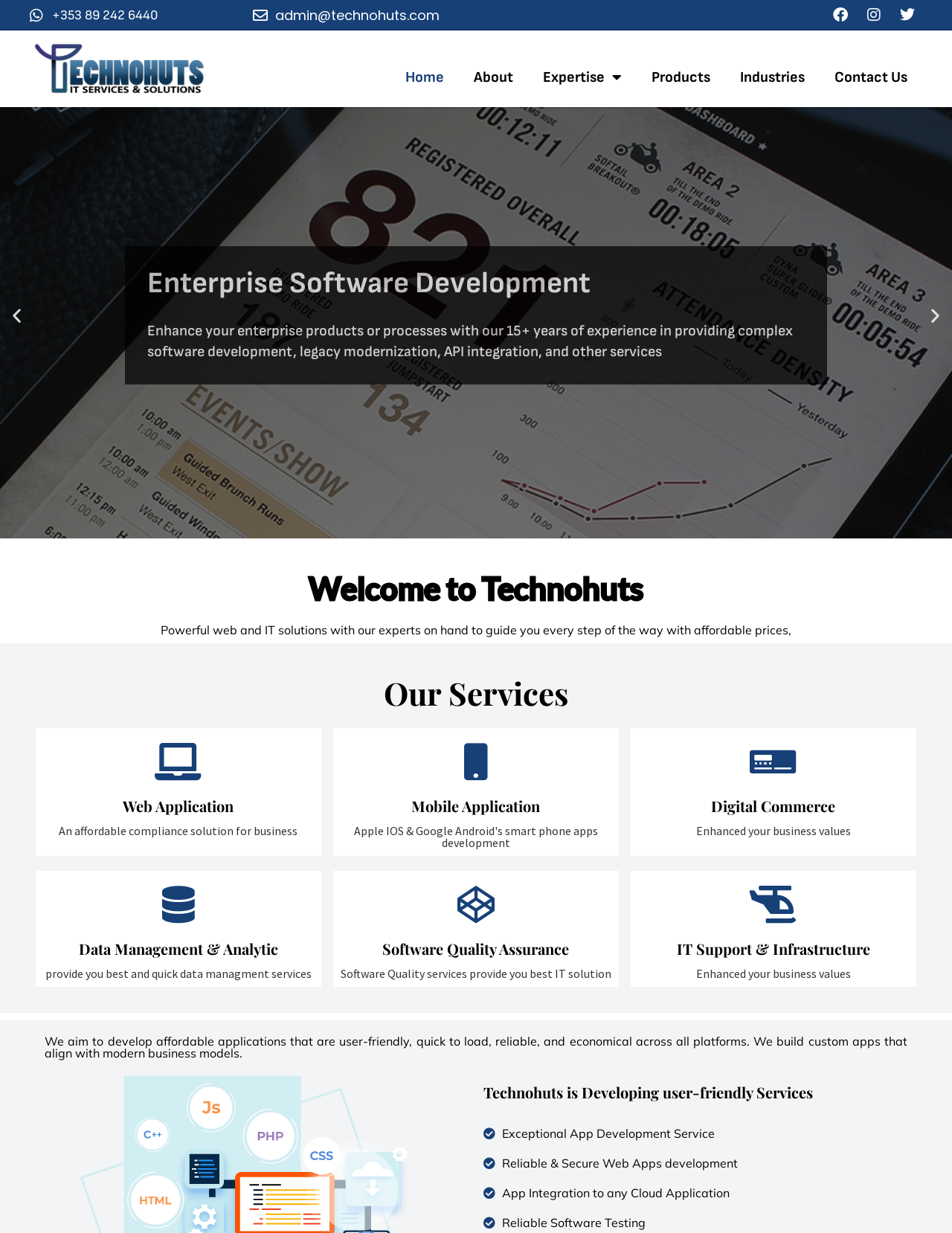Use a single word or phrase to answer the following:
What is the focus of Technohuts' app development service?

User-friendly and economical apps